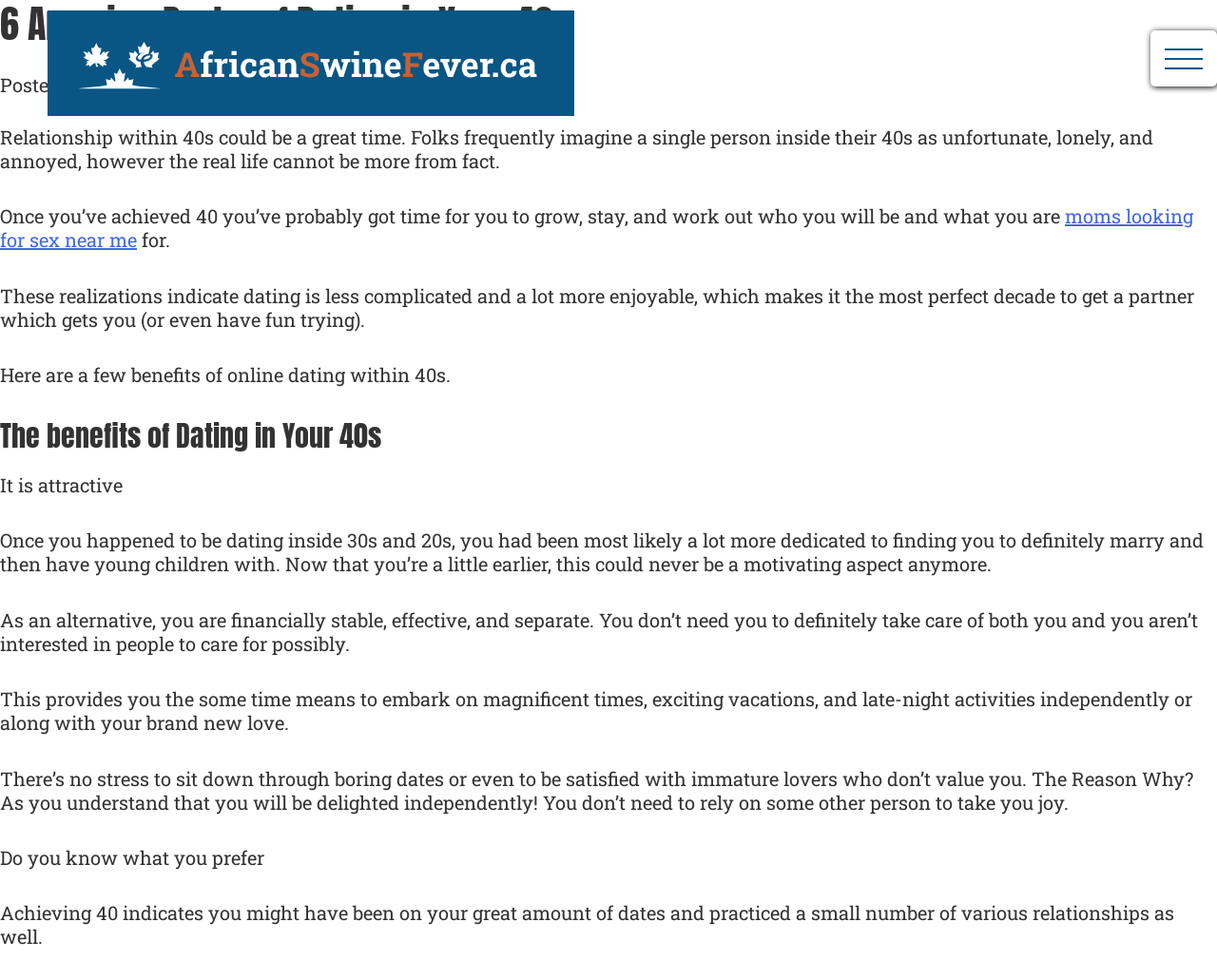Who is the author of this article?
Provide a detailed and extensive answer to the question.

I found the author's name by looking at the link 'Samantha Scott' which is located below the heading '6 Amazing Perks of Dating in Your 40s' and above the text 'Relationship within 40s could be a great time...'. This link is likely to be the author's name because of its position and format.